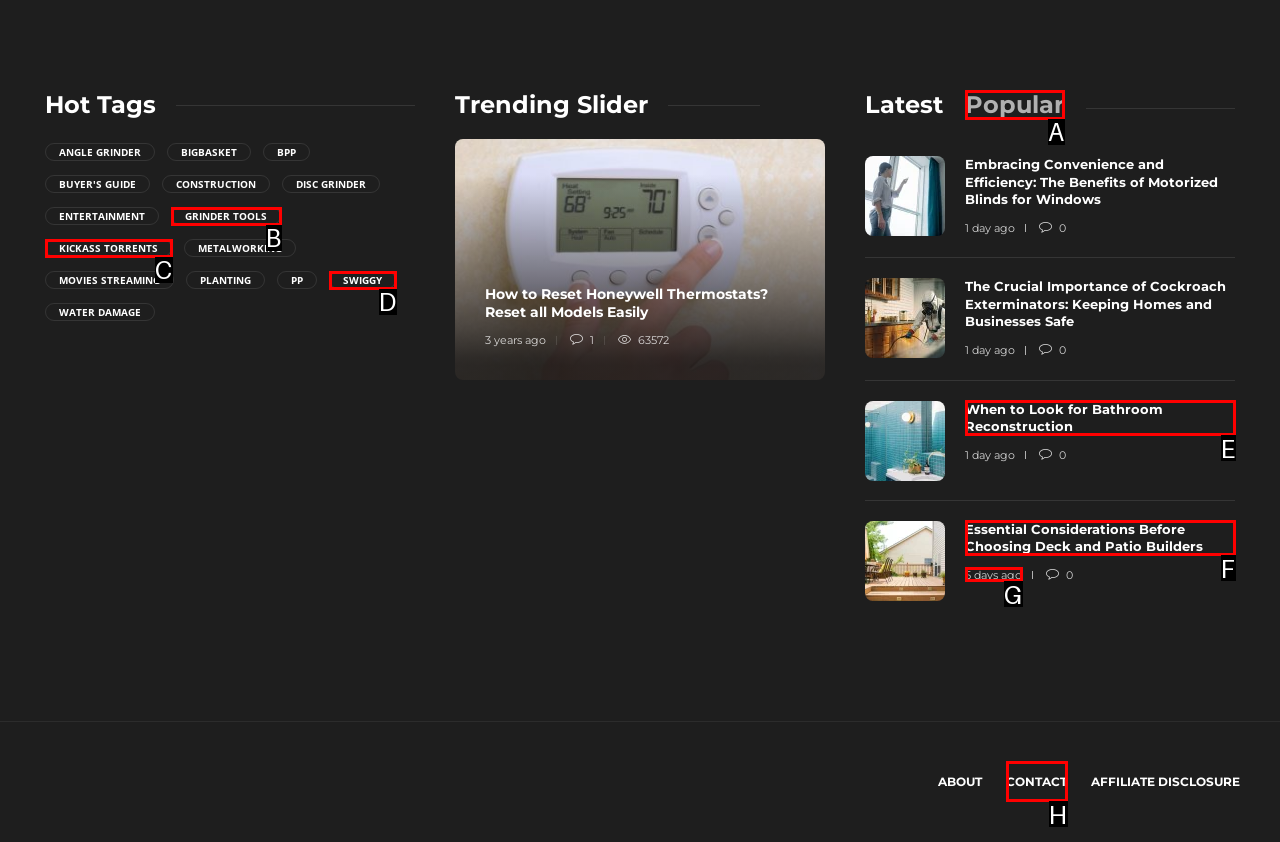Given the description: 5 days ago, pick the option that matches best and answer with the corresponding letter directly.

G